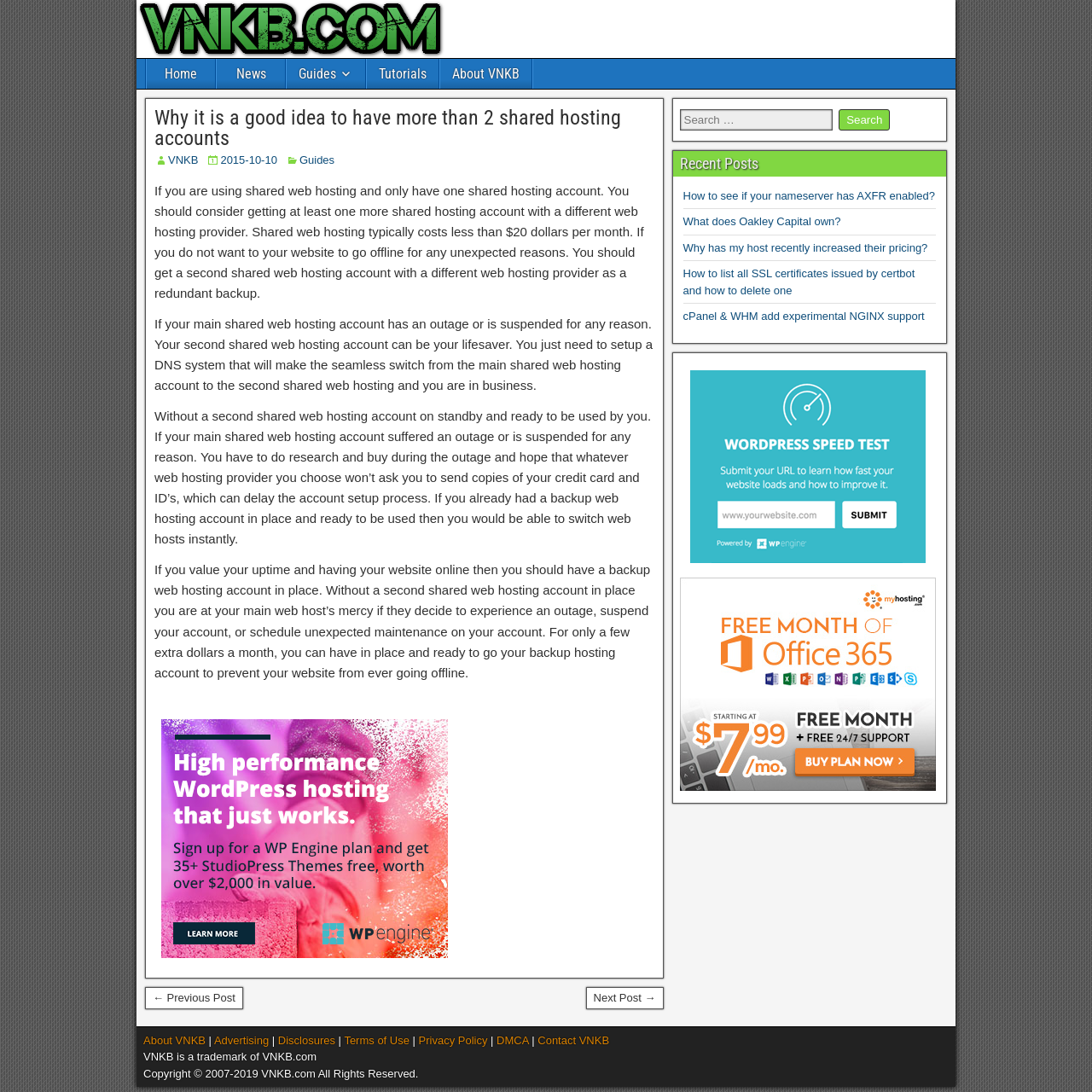Locate the bounding box coordinates of the area you need to click to fulfill this instruction: 'Read the 'Why it is a good idea to have more than 2 shared hosting accounts' article'. The coordinates must be in the form of four float numbers ranging from 0 to 1: [left, top, right, bottom].

[0.141, 0.099, 0.599, 0.136]